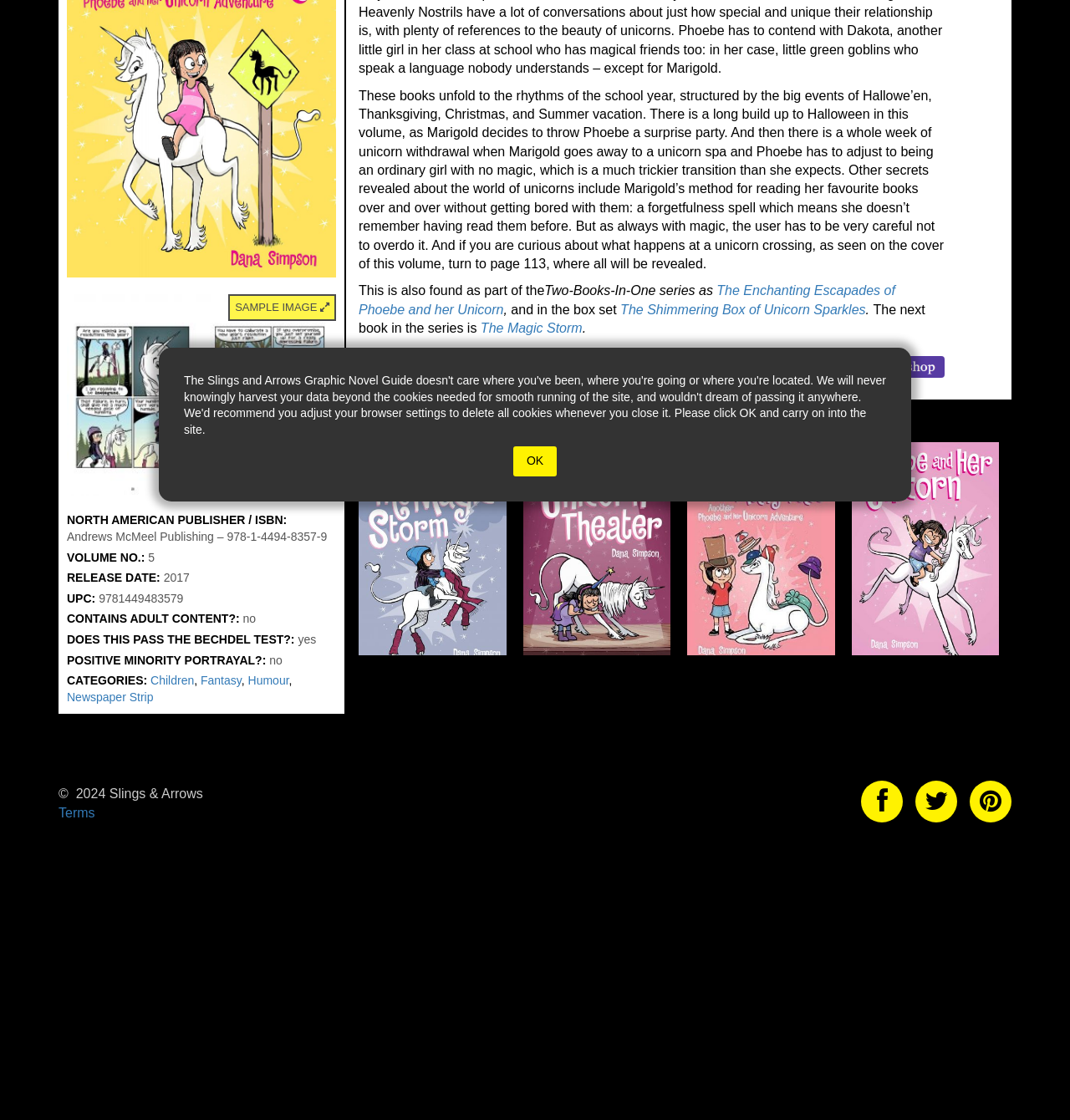Based on the element description: "Newspaper Strip", identify the bounding box coordinates for this UI element. The coordinates must be four float numbers between 0 and 1, listed as [left, top, right, bottom].

[0.062, 0.616, 0.143, 0.628]